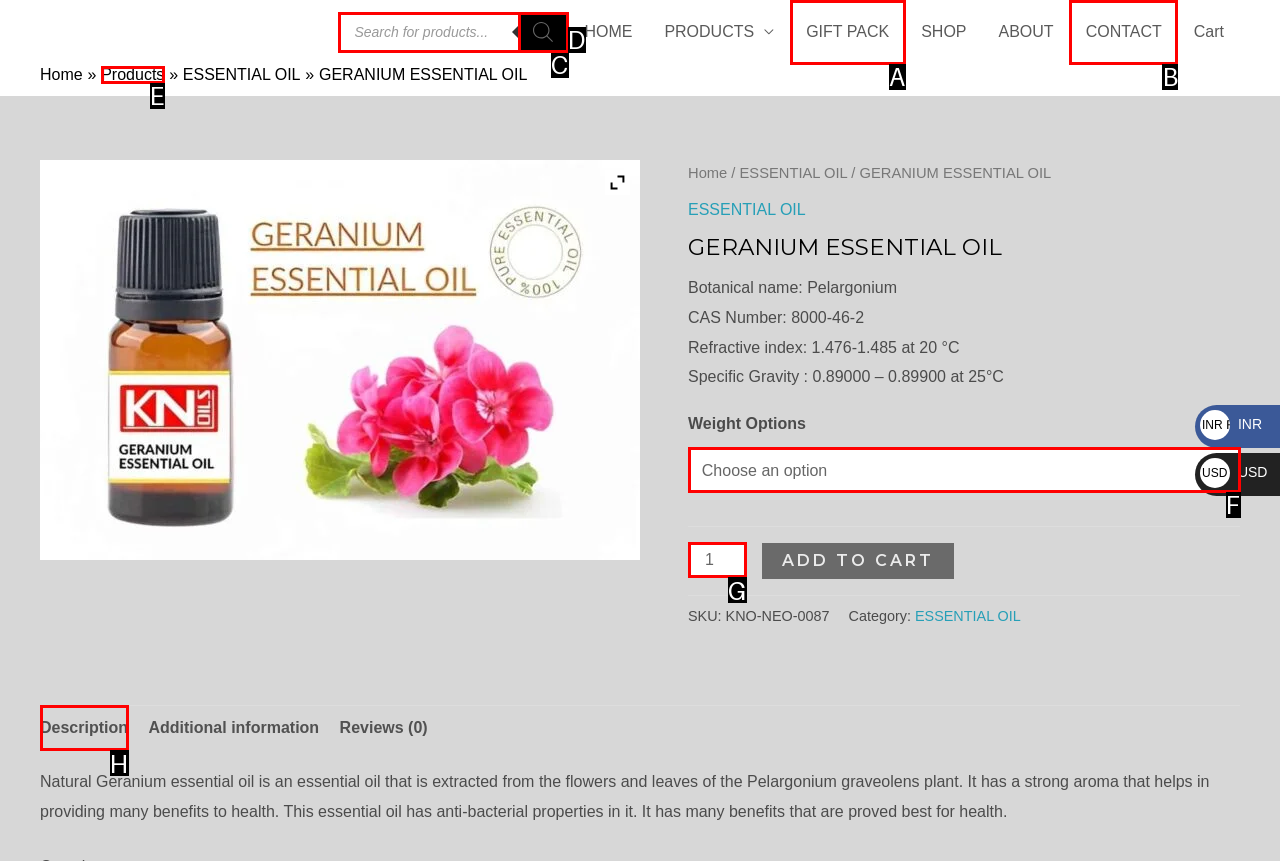Figure out which option to click to perform the following task: Select weight options
Provide the letter of the correct option in your response.

F